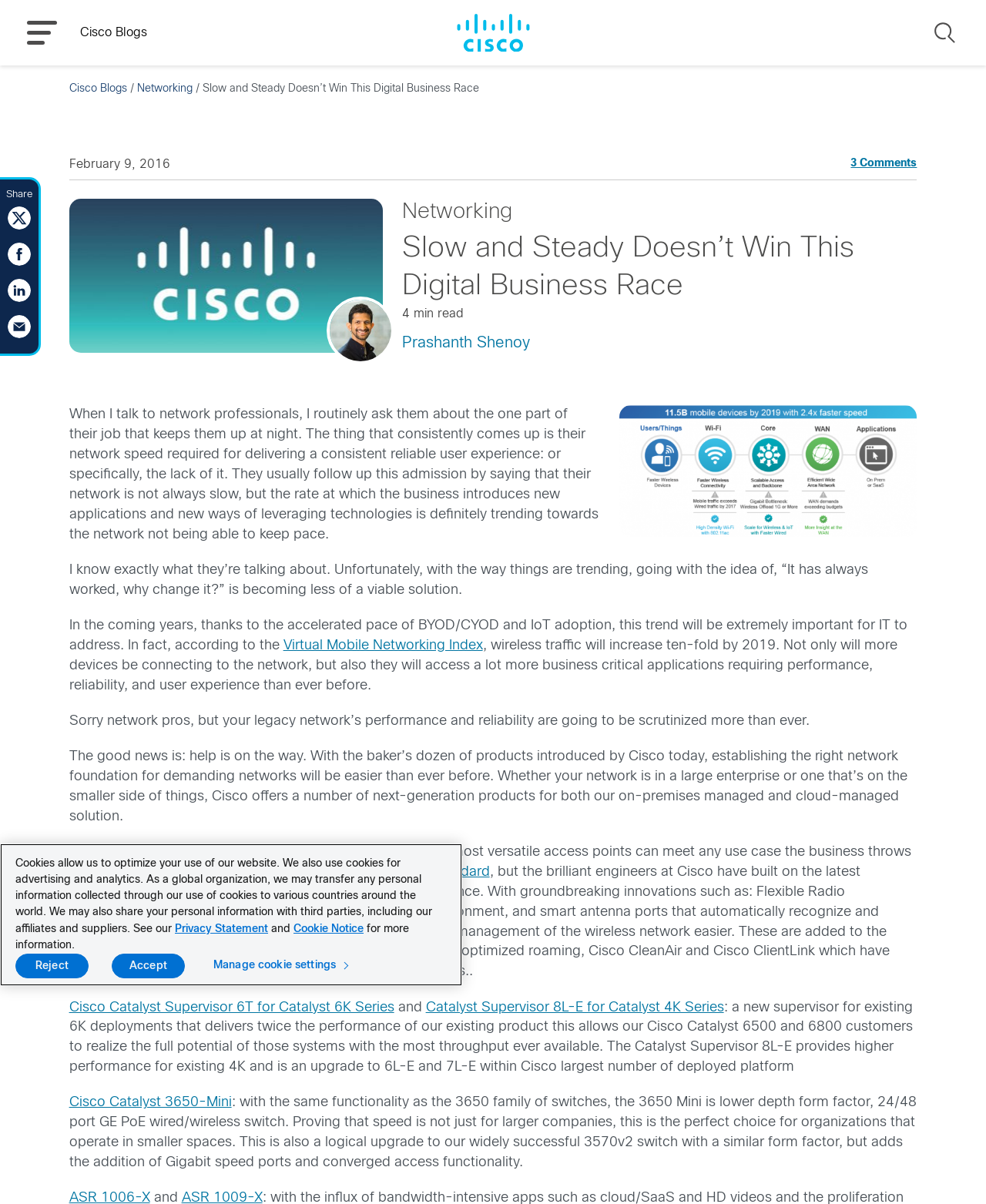Please locate the bounding box coordinates of the element's region that needs to be clicked to follow the instruction: "Learn more about Cisco Aironet 2800". The bounding box coordinates should be provided as four float numbers between 0 and 1, i.e., [left, top, right, bottom].

[0.07, 0.702, 0.195, 0.713]